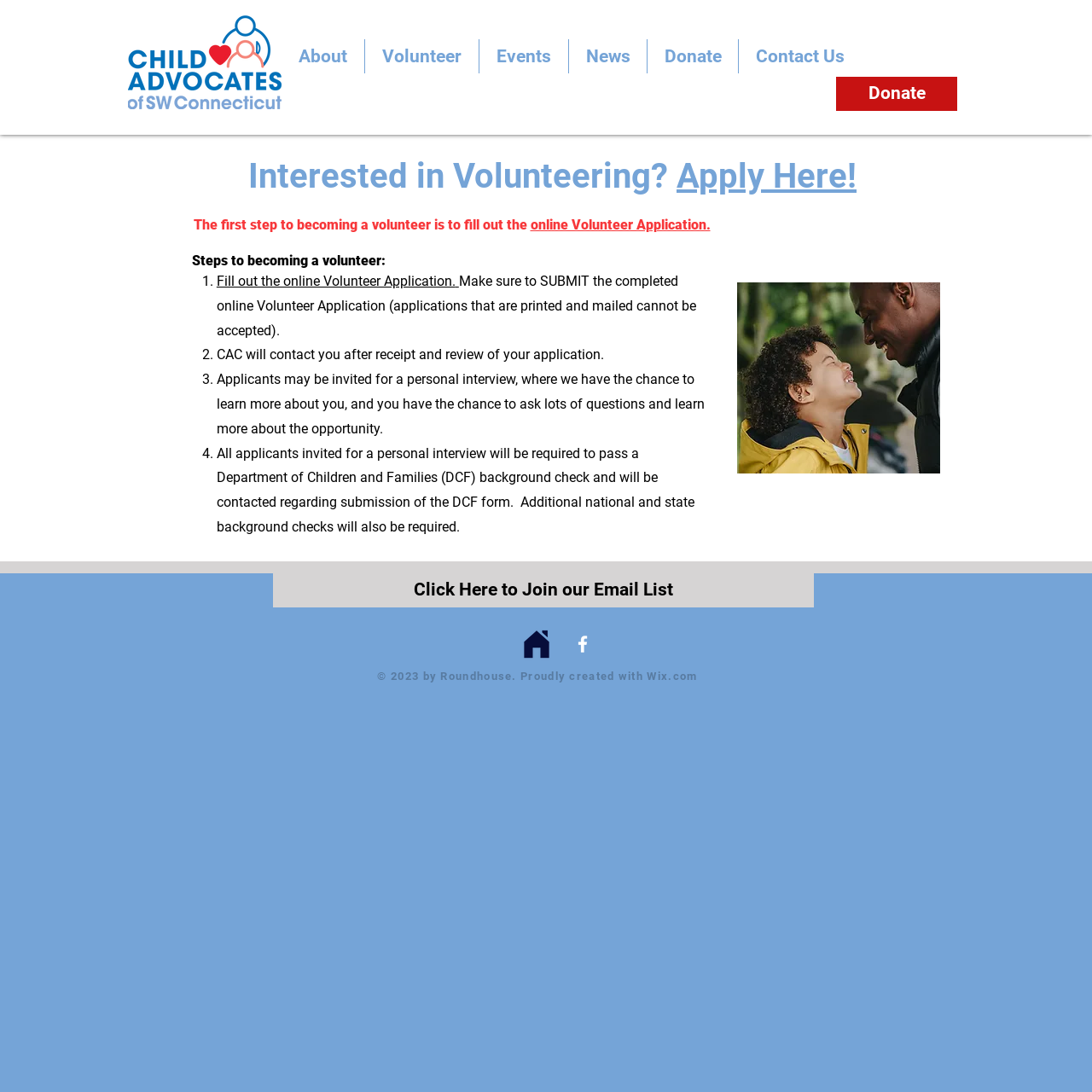Point out the bounding box coordinates of the section to click in order to follow this instruction: "Click the 'USA - ENGLISH' button".

None